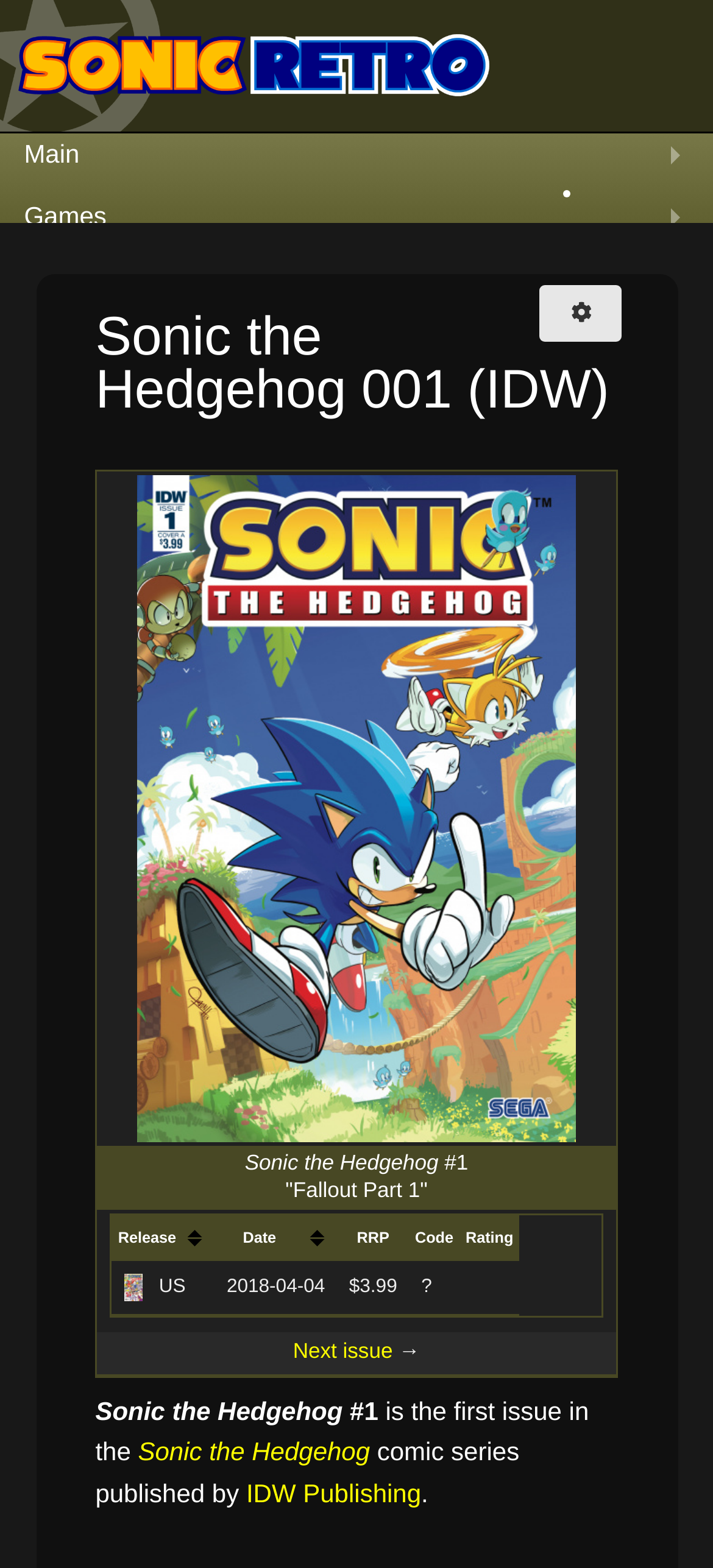Determine the bounding box coordinates of the region that needs to be clicked to achieve the task: "View IDW Sonic The Hedgehog -1 CoverA.jpg".

[0.192, 0.303, 0.808, 0.728]